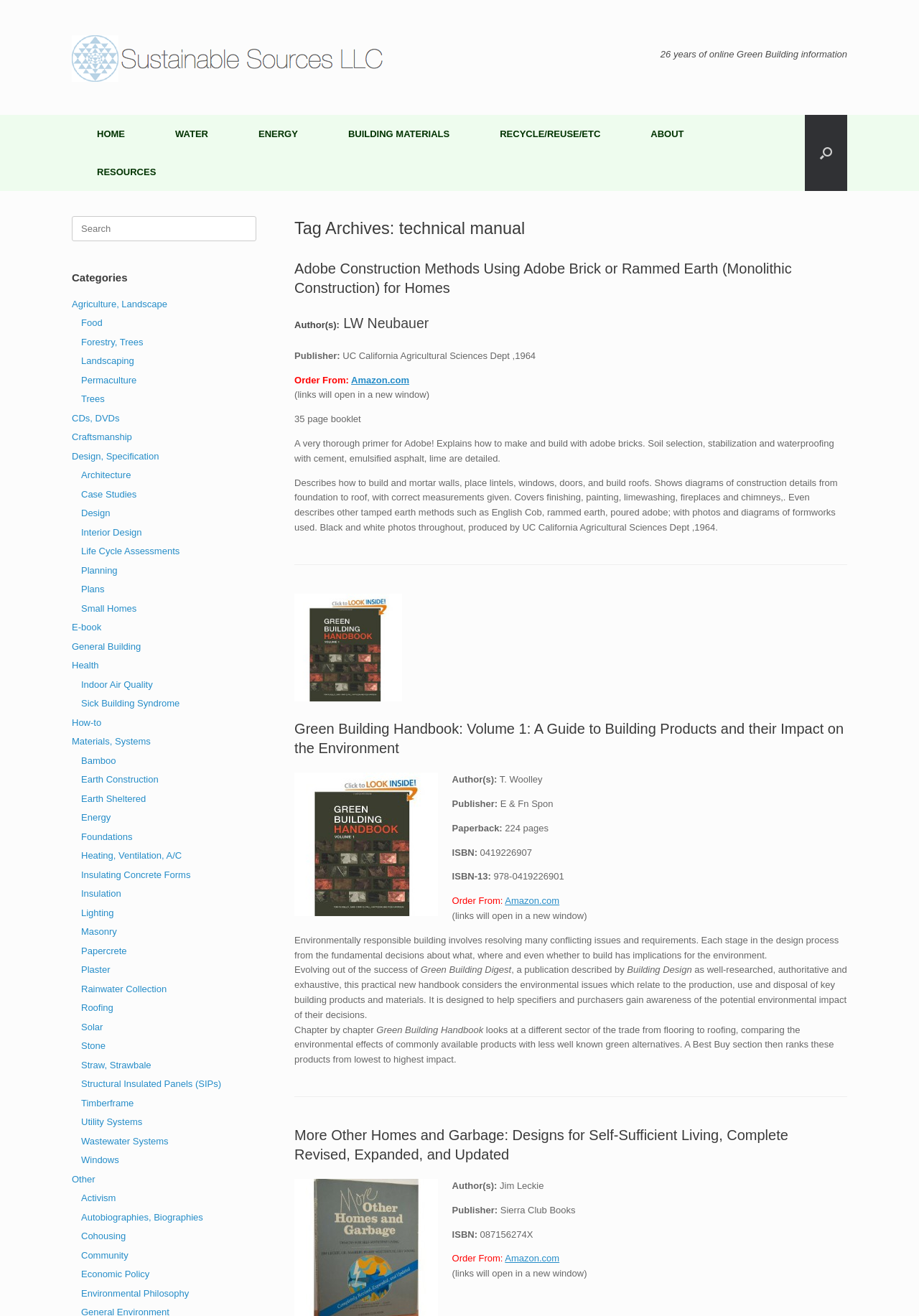What is the purpose of the search box?
Please ensure your answer to the question is detailed and covers all necessary aspects.

The search box is provided to search for books on the website, as it is labeled as 'Search for:' and is located near the categories section.